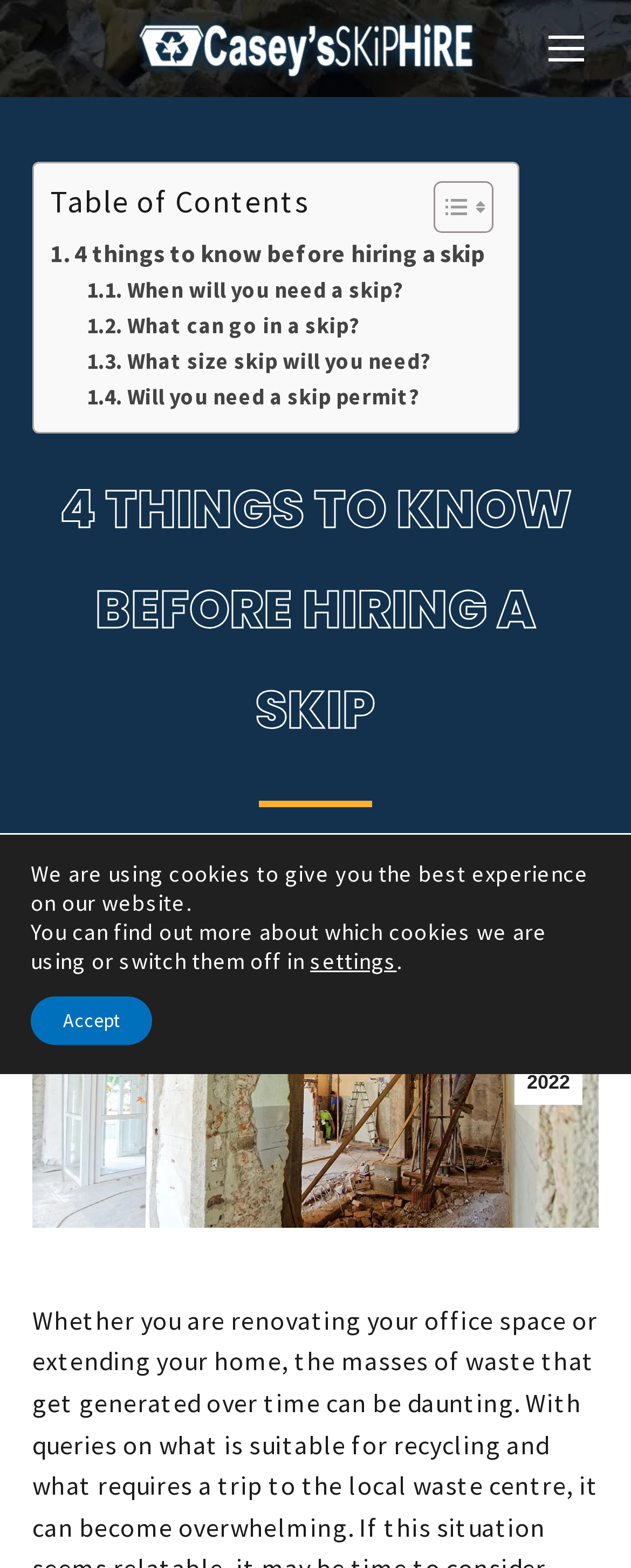What is the name of the company?
Answer the question in a detailed and comprehensive manner.

The company name can be found in the top-left corner of the webpage, where the logo is located. The image has a text description of 'Casey's Skip Hire', which is also a link.